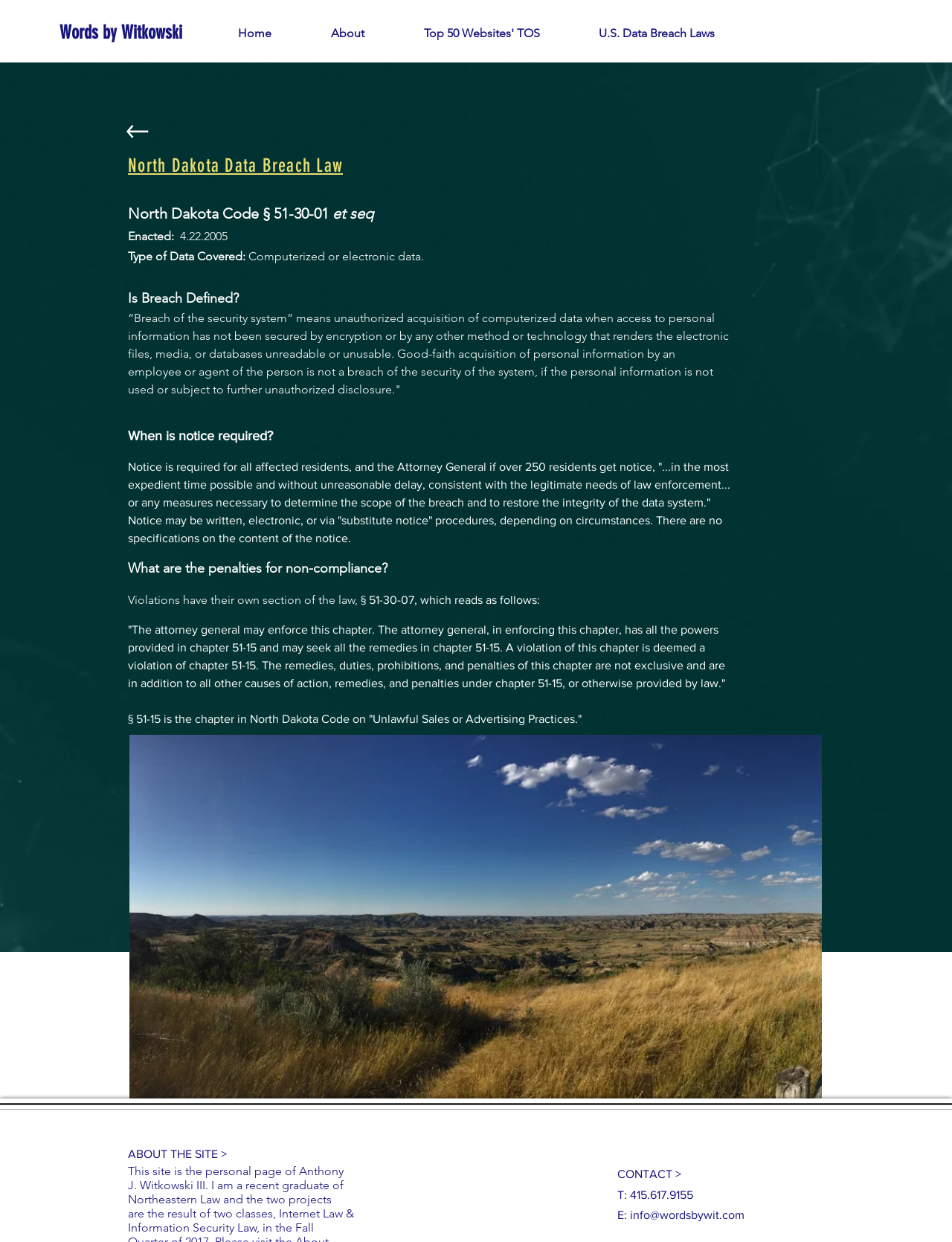Answer the question in one word or a short phrase:
What is the name of the law discussed on this page?

North Dakota Data Breach Law